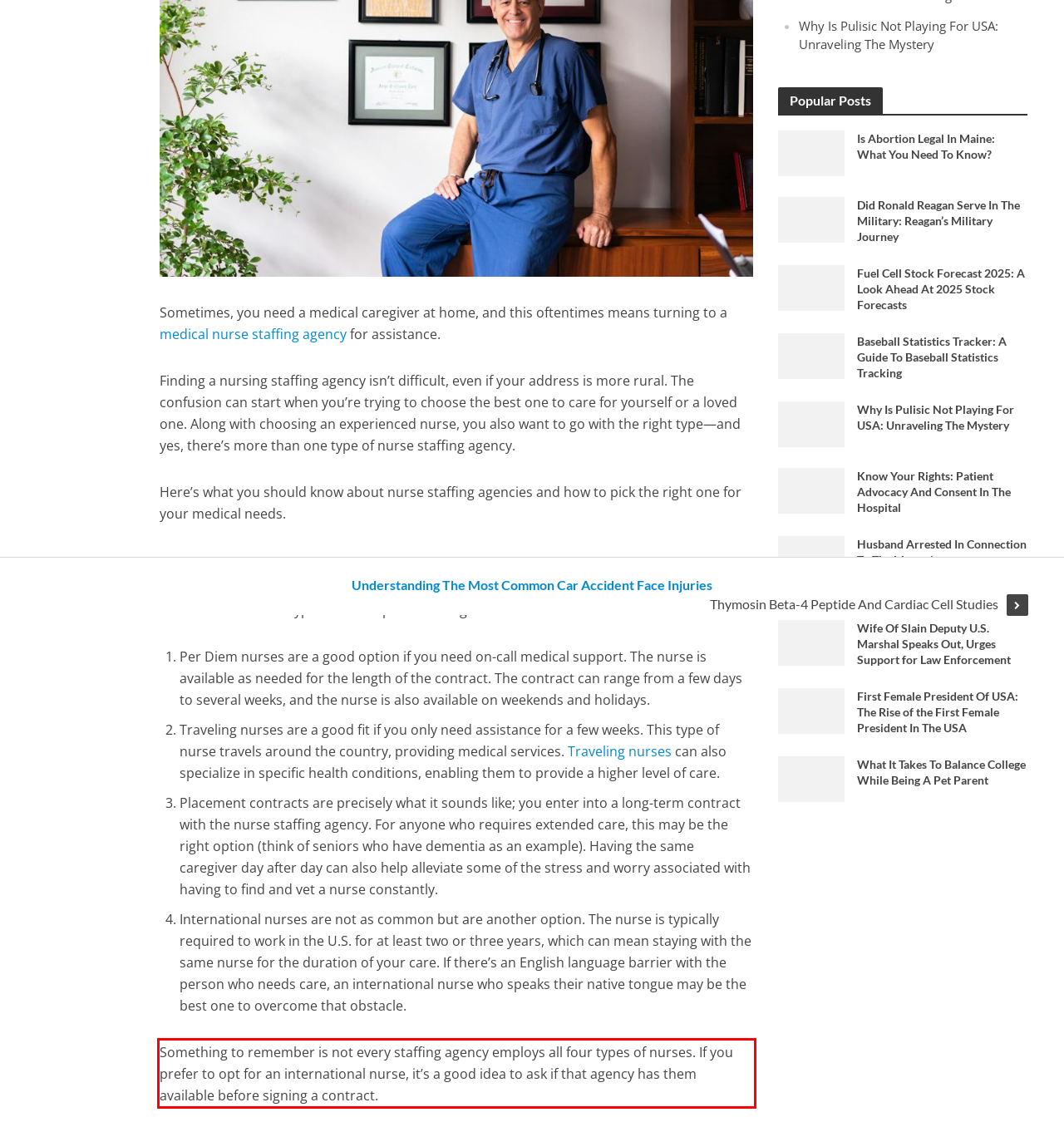You are given a screenshot of a webpage with a UI element highlighted by a red bounding box. Please perform OCR on the text content within this red bounding box.

Something to remember is not every staffing agency employs all four types of nurses. If you prefer to opt for an international nurse, it’s a good idea to ask if that agency has them available before signing a contract.